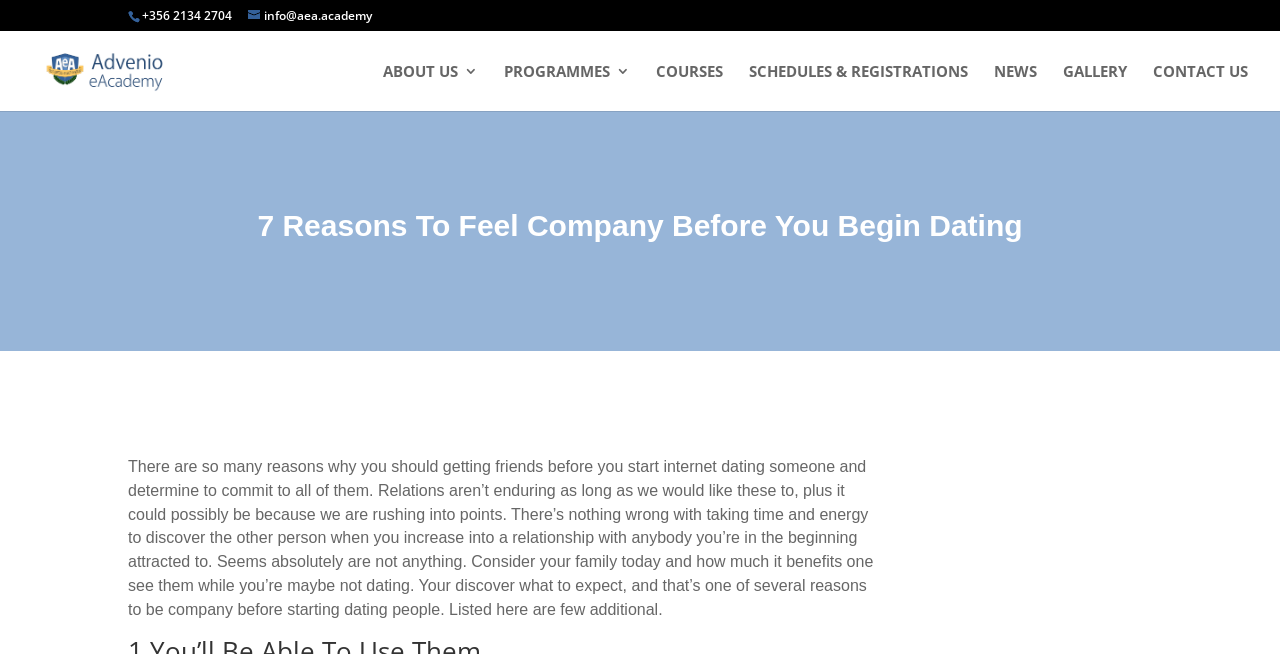What is the topic of the main content?
Provide a detailed answer to the question, using the image to inform your response.

I read the main content of the webpage and found that it discusses the reasons to feel company before starting dating, which suggests that the topic of the main content is related to dating.